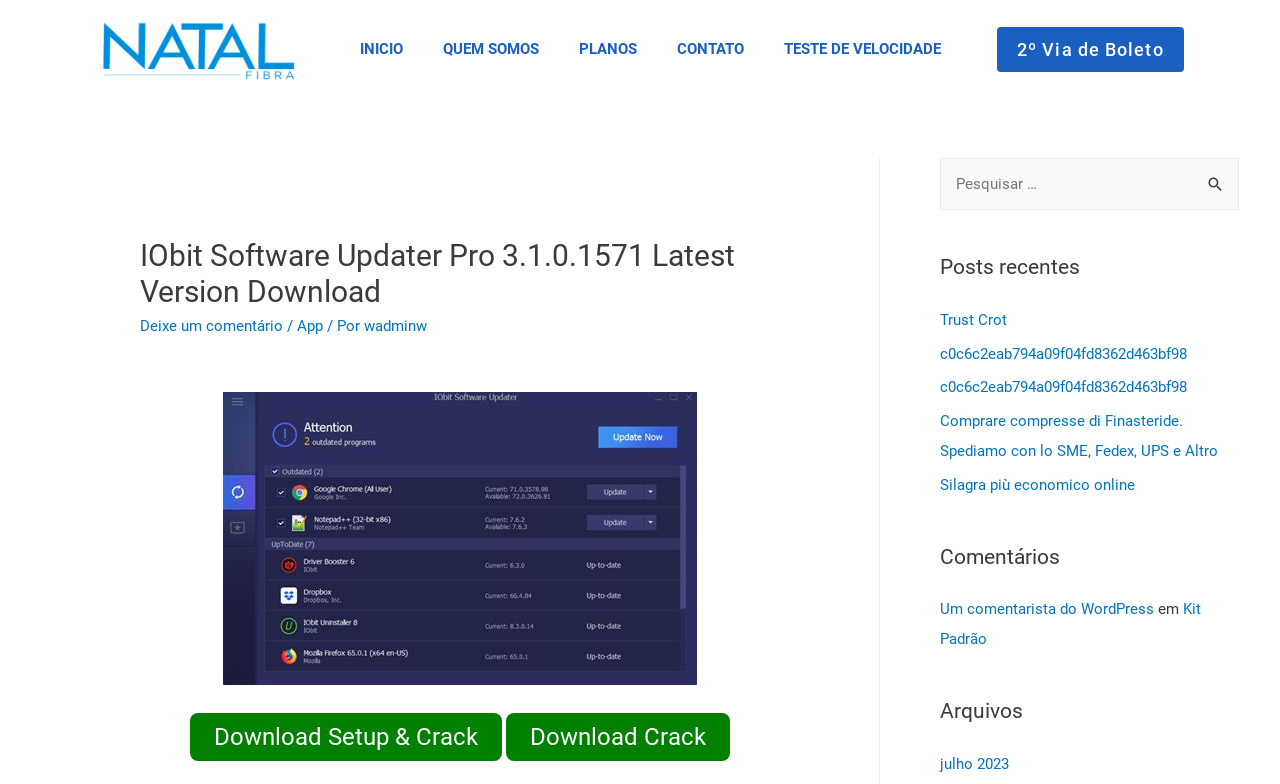Identify the bounding box coordinates necessary to click and complete the given instruction: "Leave a comment".

[0.109, 0.405, 0.221, 0.428]